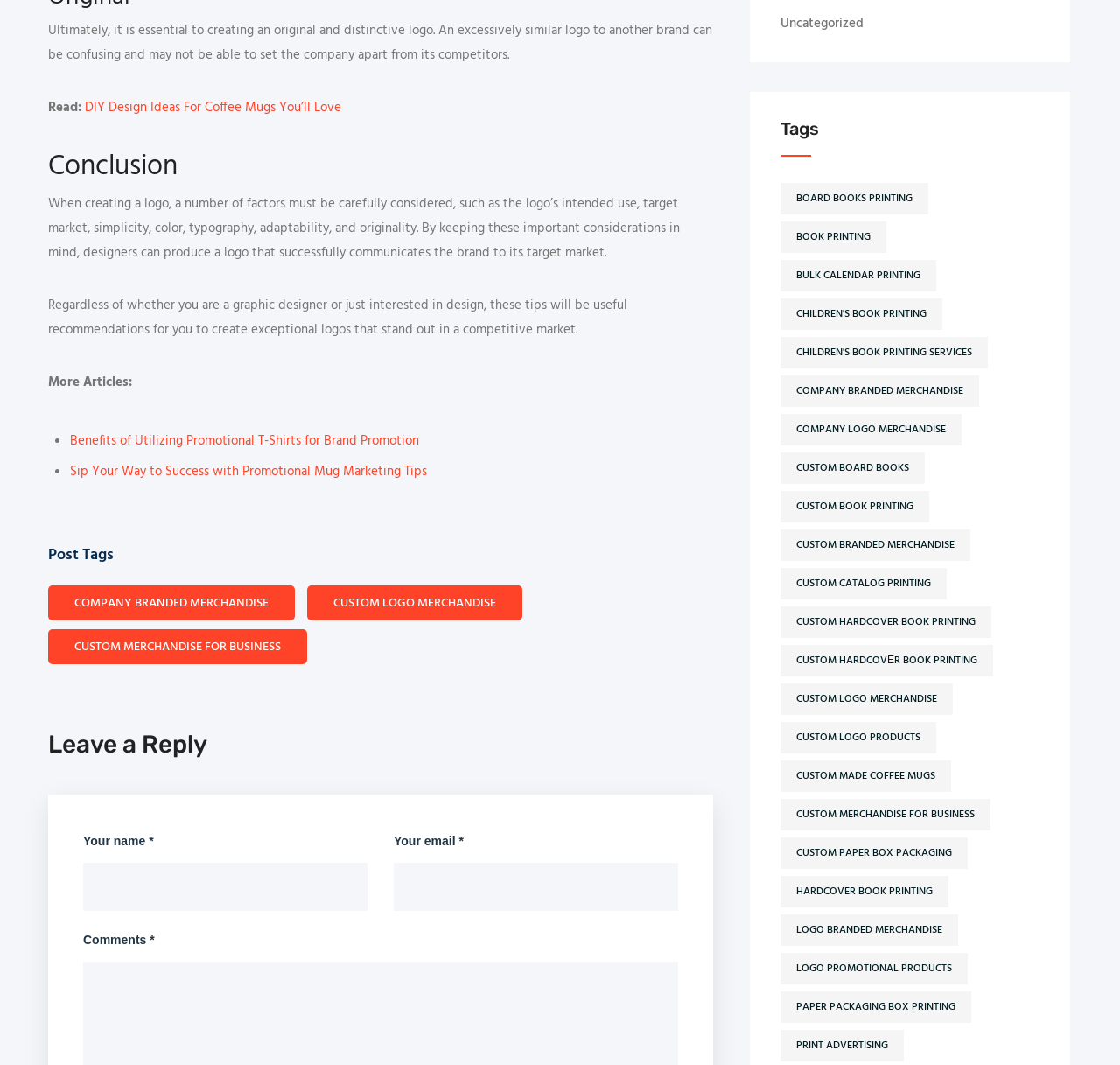Use a single word or phrase to answer the question: How many items are related to 'company branded merchandise'?

4 items